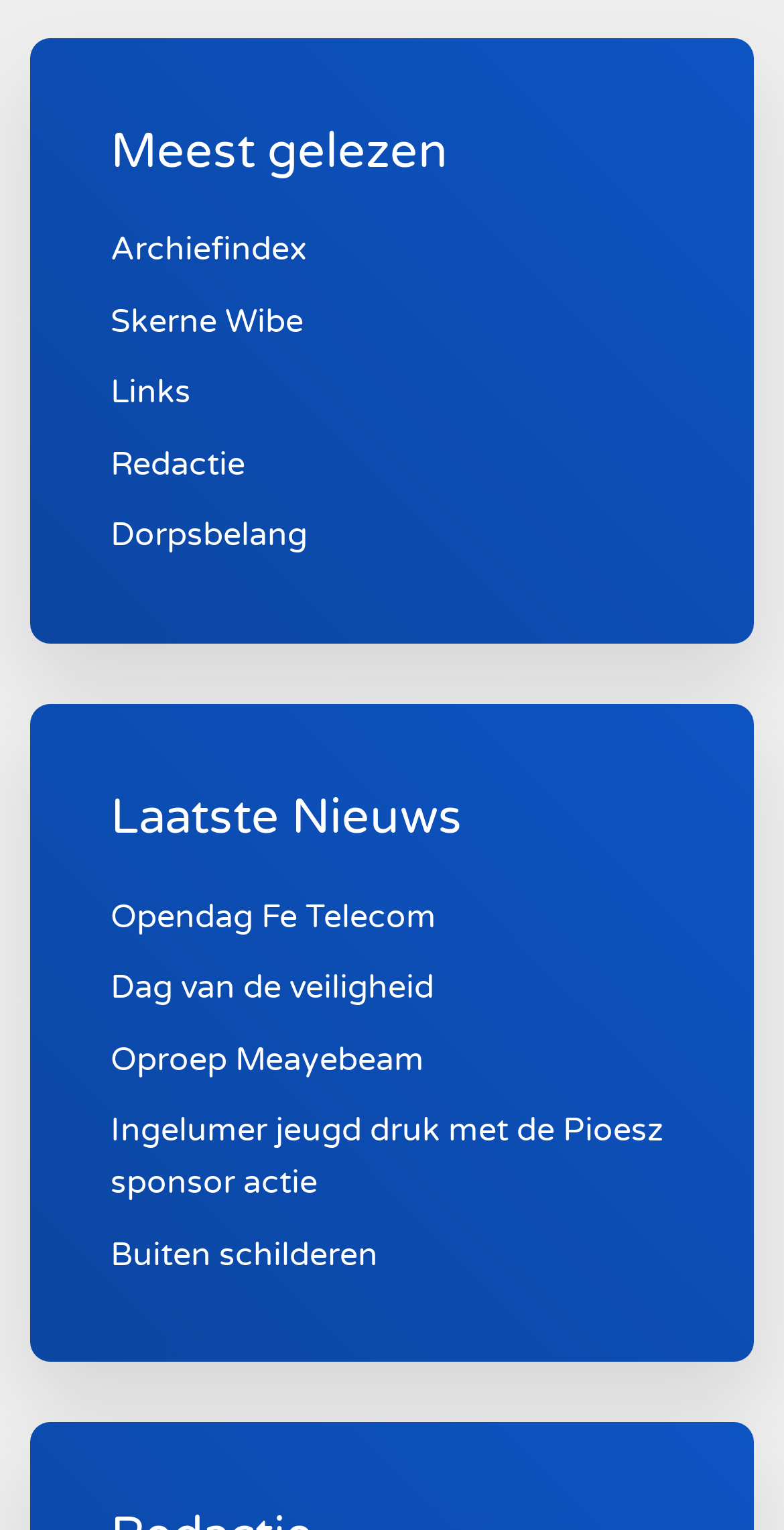Determine the coordinates of the bounding box that should be clicked to complete the instruction: "Learn about Buiten schilderen". The coordinates should be represented by four float numbers between 0 and 1: [left, top, right, bottom].

[0.141, 0.807, 0.482, 0.833]